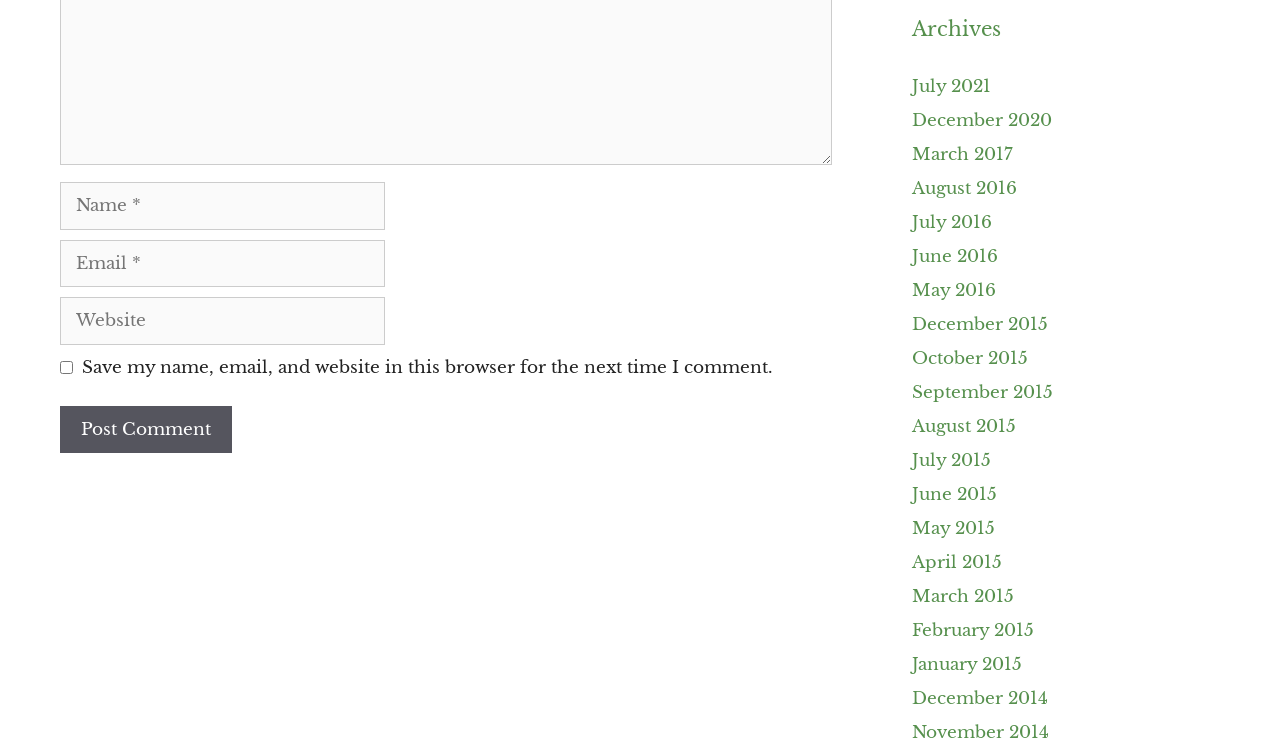Provide the bounding box coordinates in the format (top-left x, top-left y, bottom-right x, bottom-right y). All values are floating point numbers between 0 and 1. Determine the bounding box coordinate of the UI element described as: name="submit" value="Post Comment"

[0.047, 0.539, 0.181, 0.602]